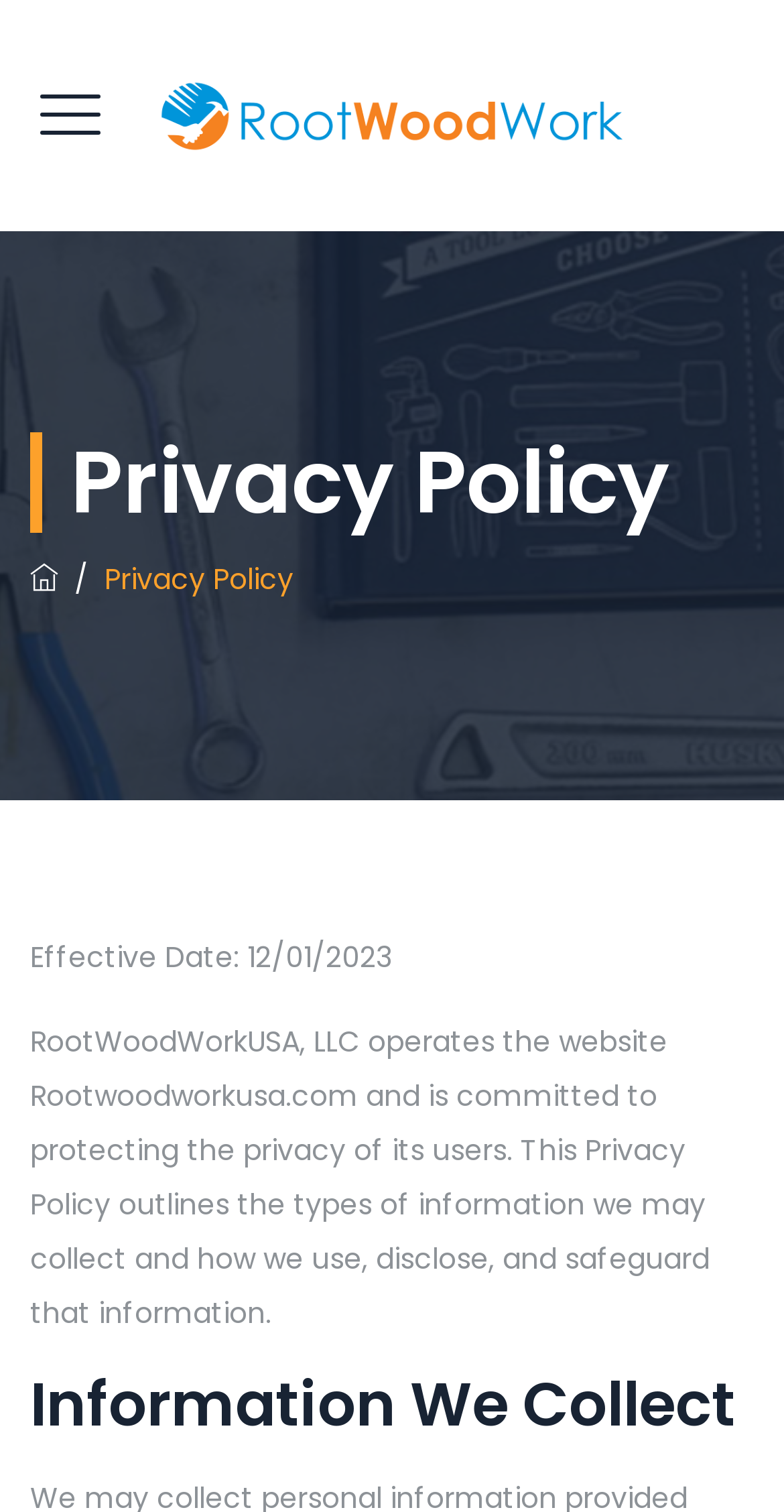Examine the image and give a thorough answer to the following question:
Is there a call to action on the page?

I found the answer by looking at the link element with the text 'CALL NOW' which is located in the navigation section at the top of the page.